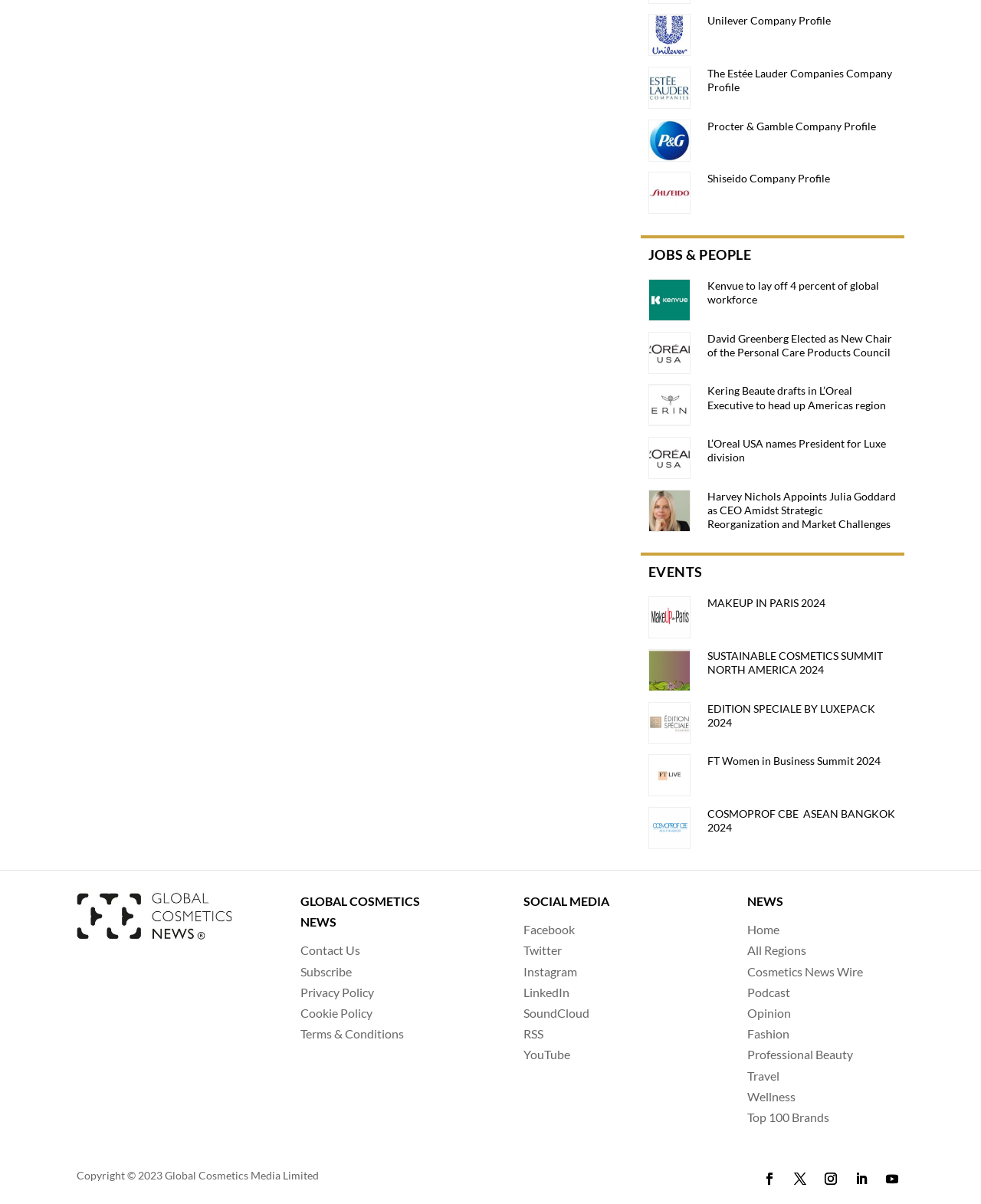Find the bounding box coordinates of the clickable area required to complete the following action: "View Unilever Company Profile".

[0.721, 0.012, 0.847, 0.023]